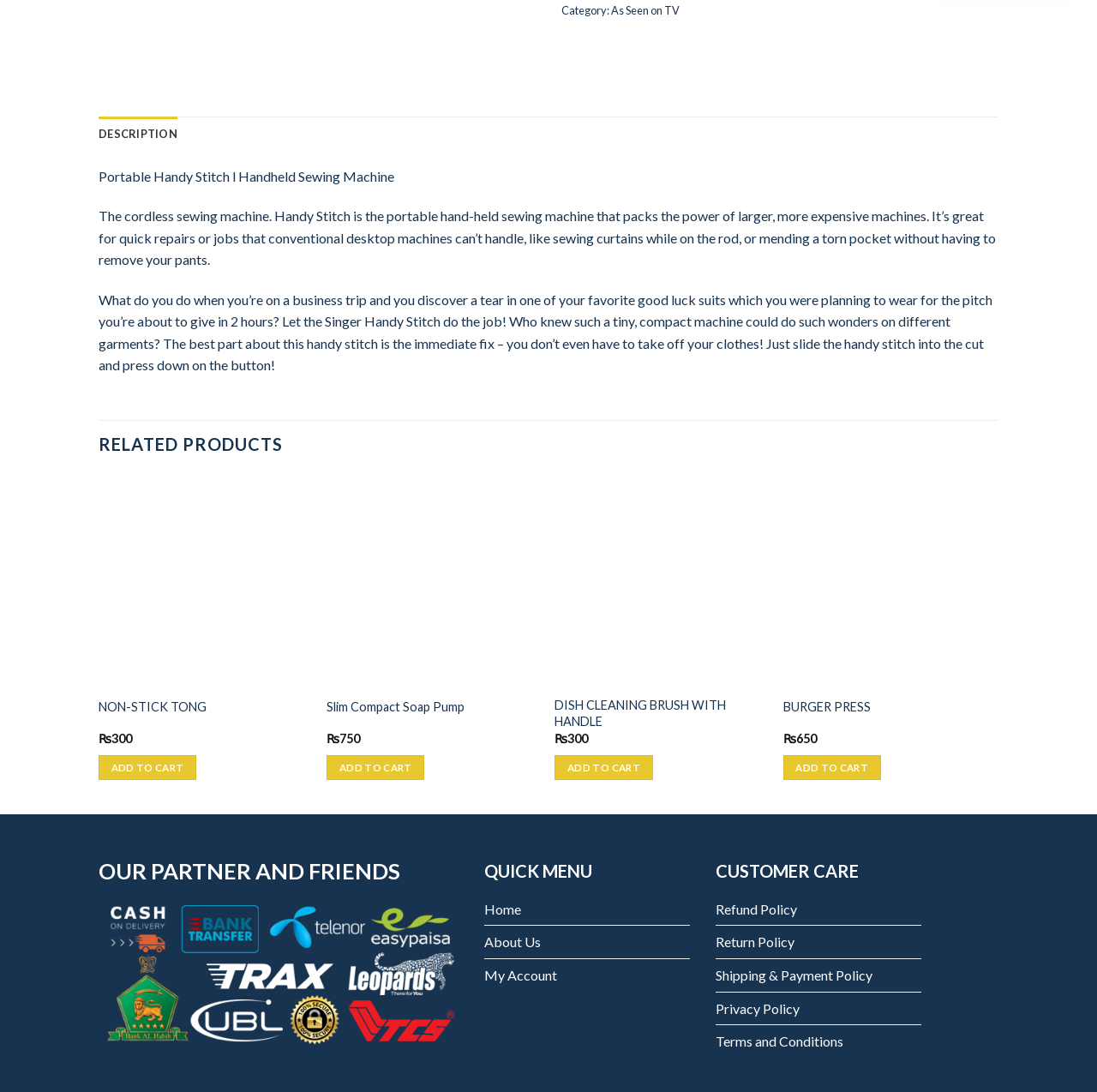Indicate the bounding box coordinates of the element that needs to be clicked to satisfy the following instruction: "Click on 'As Seen on TV'". The coordinates should be four float numbers between 0 and 1, i.e., [left, top, right, bottom].

[0.557, 0.003, 0.62, 0.016]